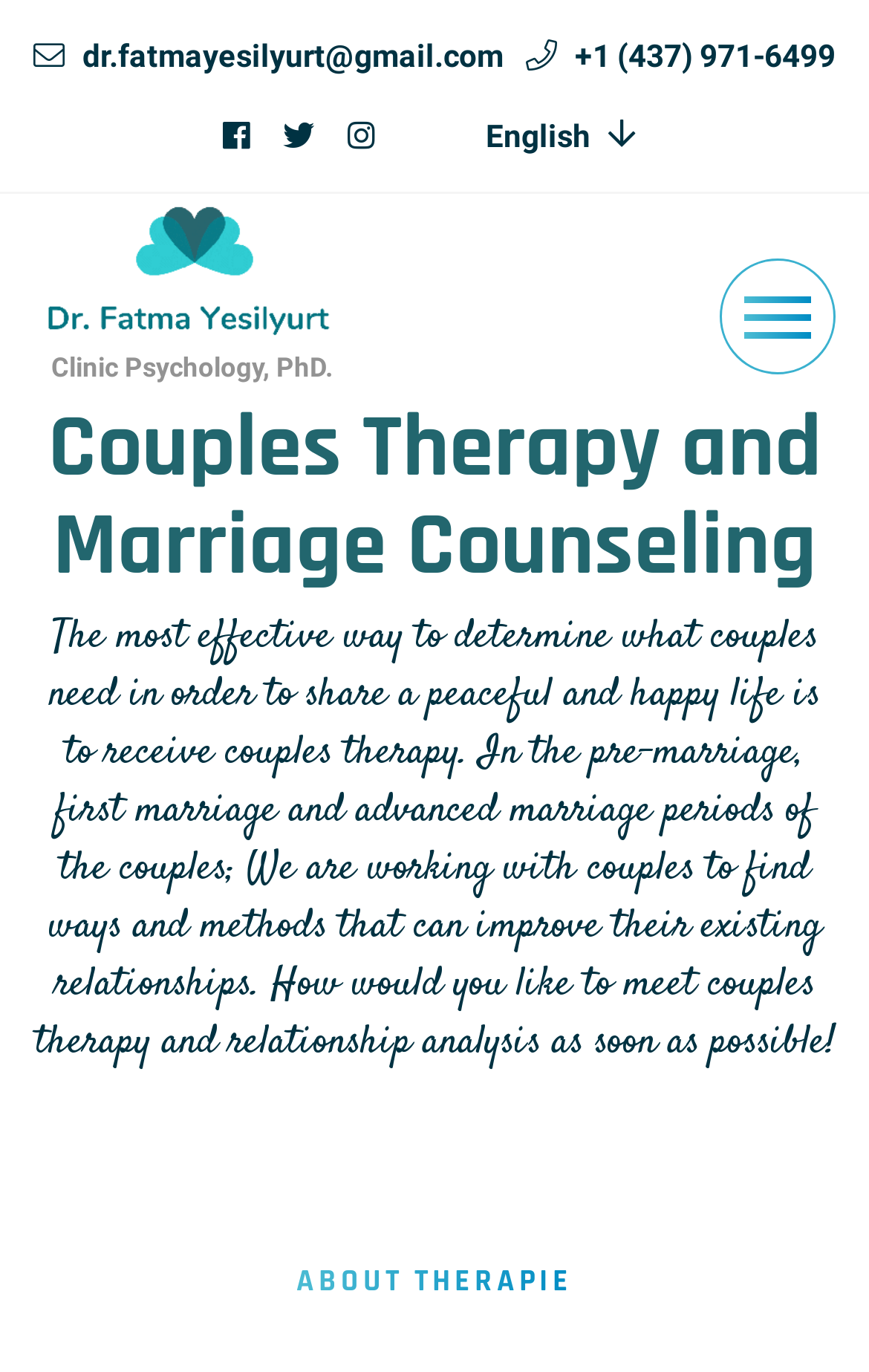What is the name of the clinic mentioned on the webpage? Based on the image, give a response in one word or a short phrase.

Dr. Fatma Yeşilyurt Clinic